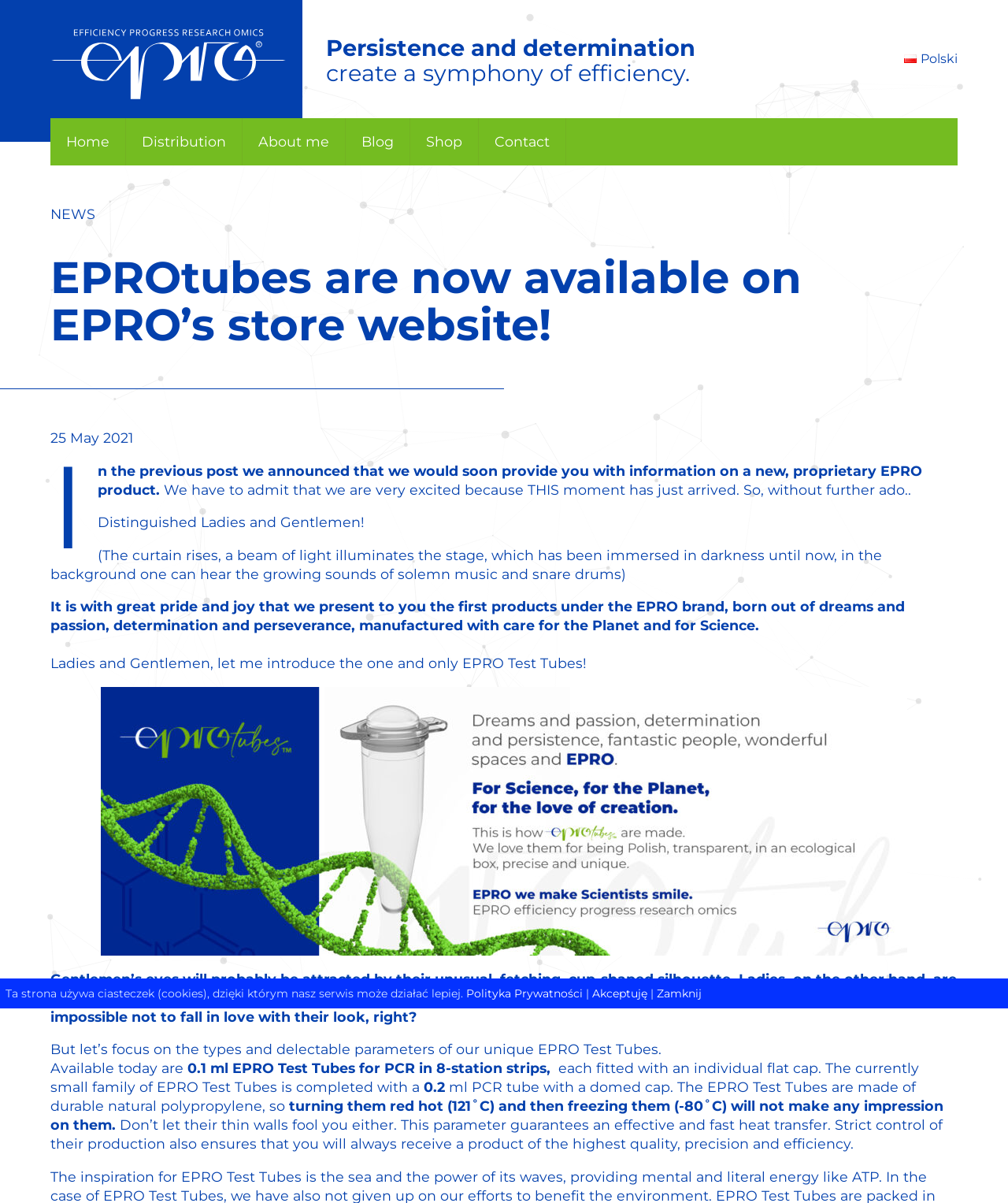Provide the bounding box coordinates of the HTML element this sentence describes: "title="EPROSCIENCE"". The bounding box coordinates consist of four float numbers between 0 and 1, i.e., [left, top, right, bottom].

[0.05, 0.073, 0.284, 0.086]